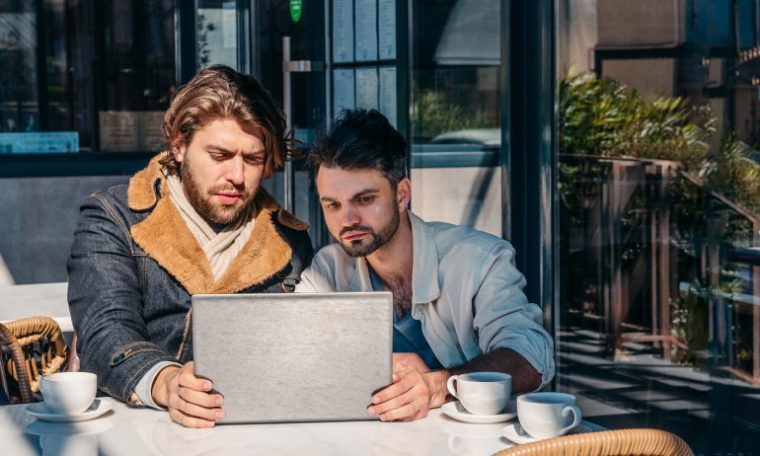What is the backdrop of the café?
Answer the question with just one word or phrase using the image.

Glass walls and lush greenery